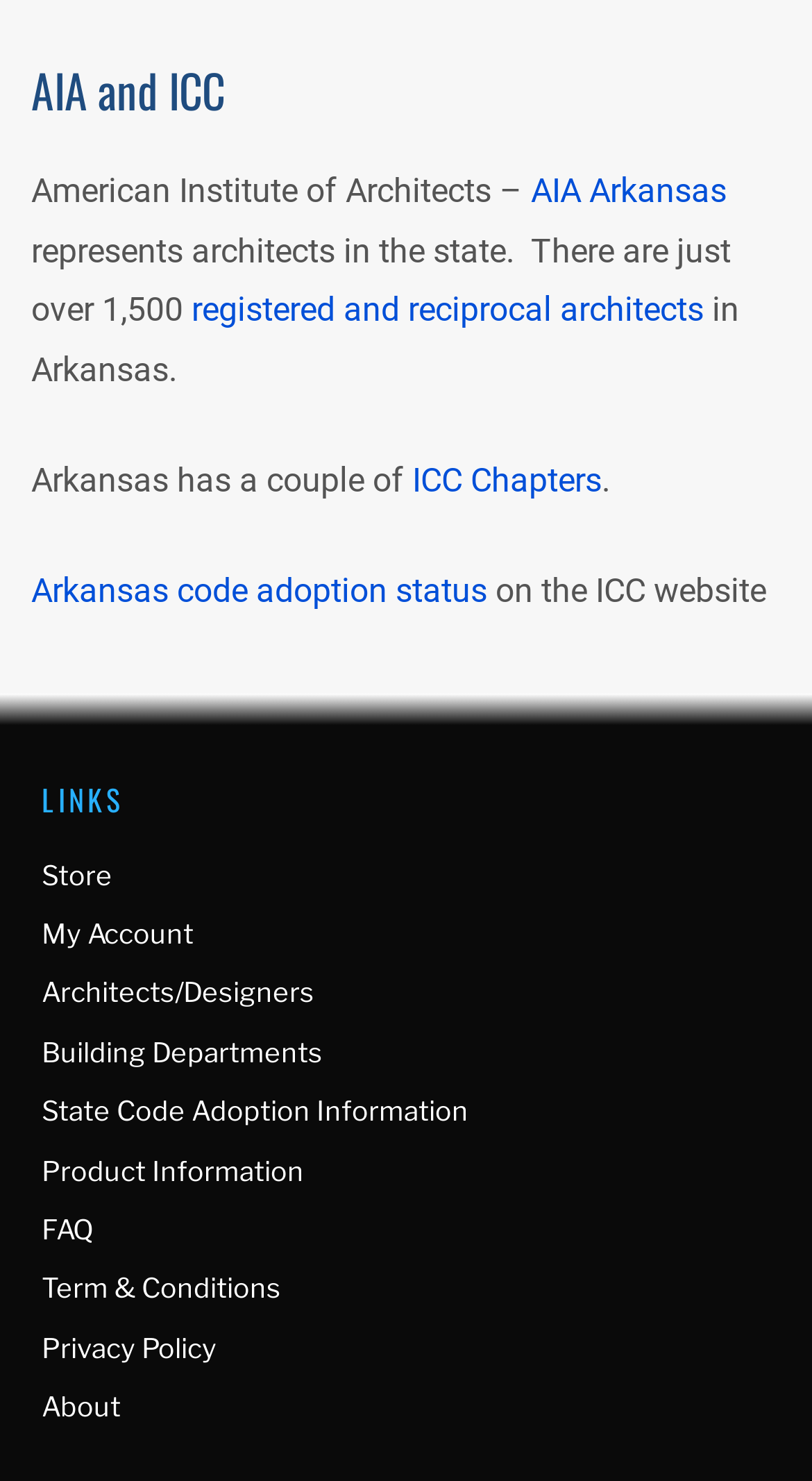Locate the coordinates of the bounding box for the clickable region that fulfills this instruction: "view Arkansas code adoption status".

[0.038, 0.385, 0.6, 0.412]